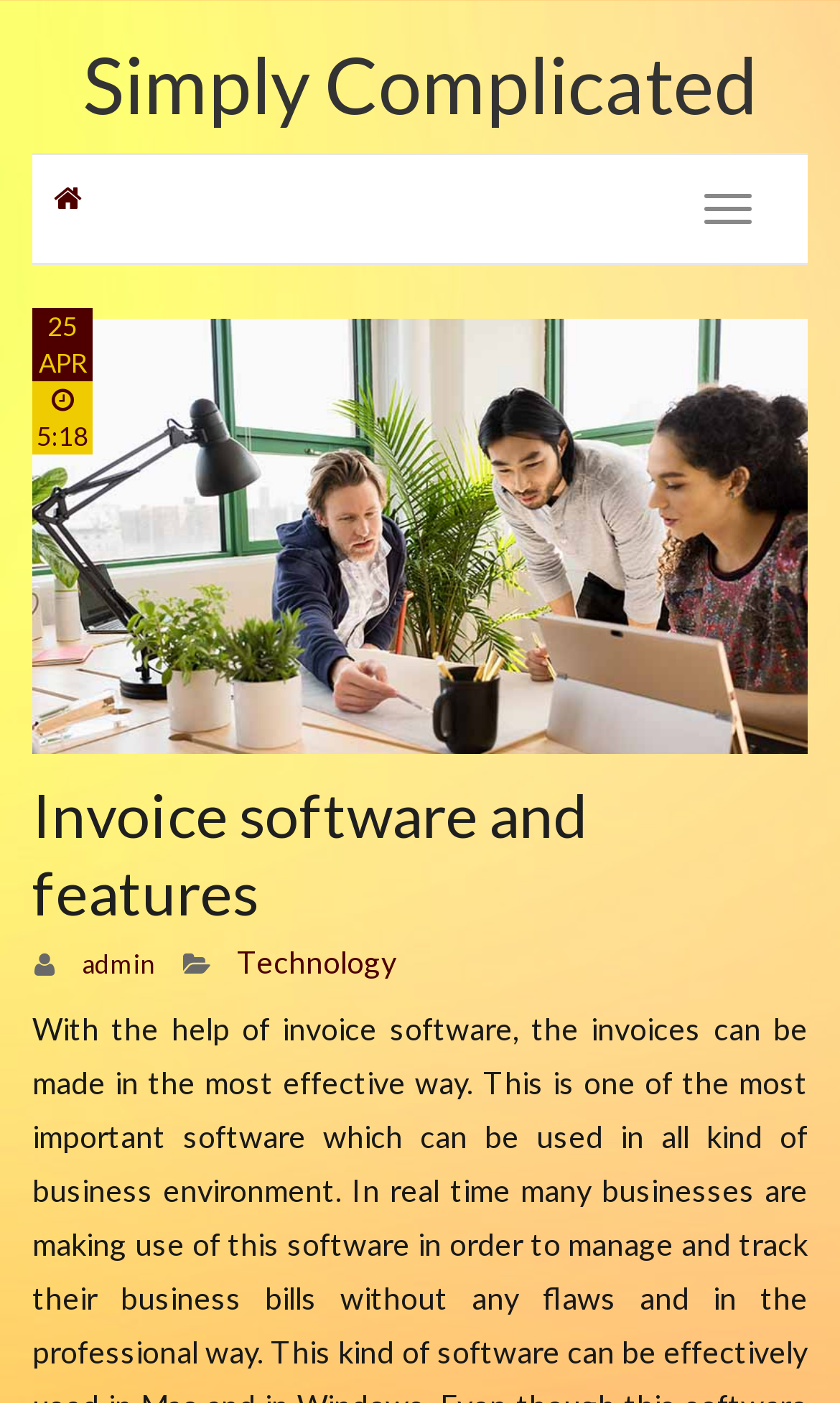Provide the bounding box coordinates, formatted as (top-left x, top-left y, bottom-right x, bottom-right y), with all values being floating point numbers between 0 and 1. Identify the bounding box of the UI element that matches the description: Technology

[0.282, 0.673, 0.472, 0.699]